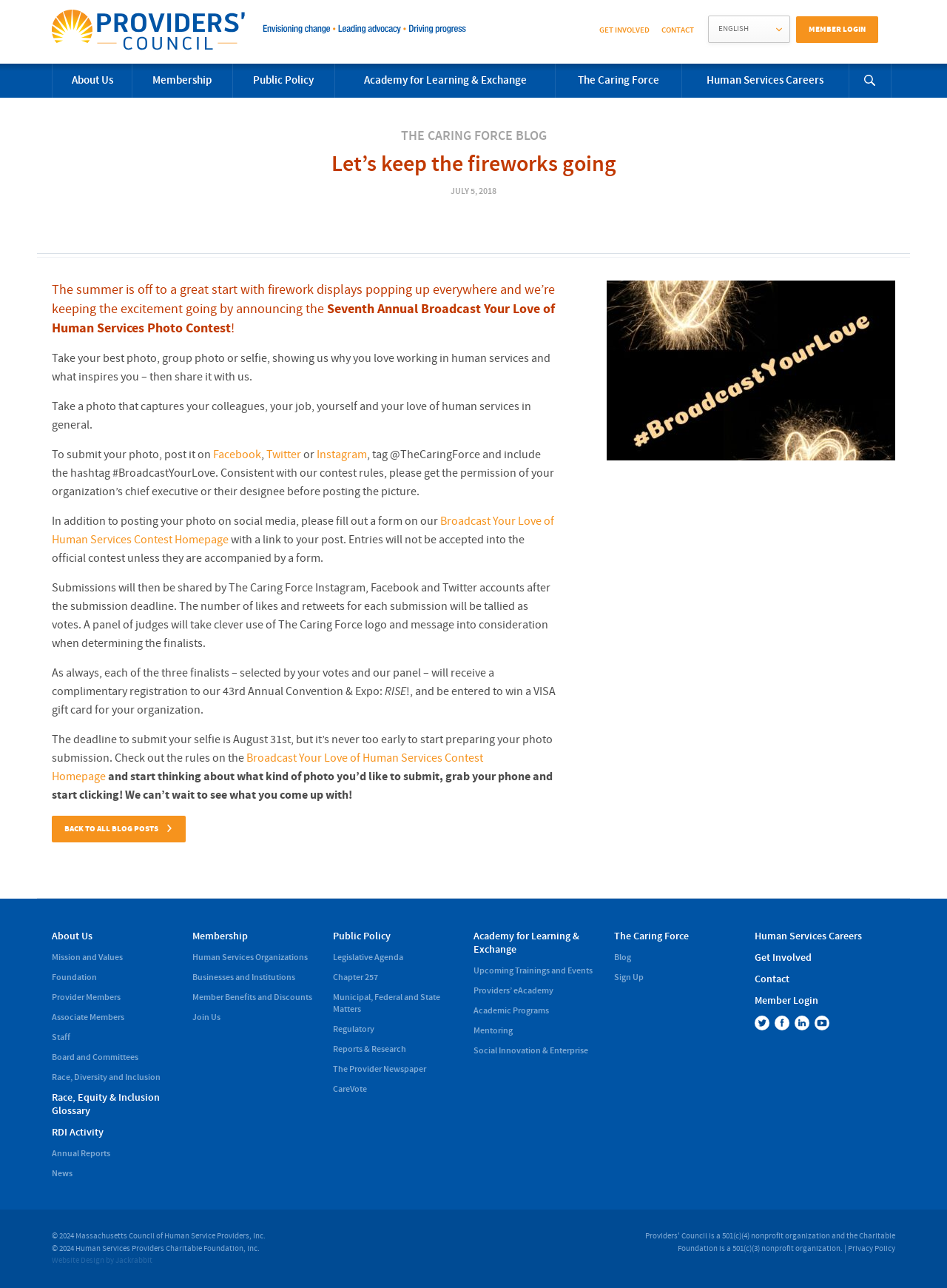Please specify the coordinates of the bounding box for the element that should be clicked to carry out this instruction: "Click the 'GET INVOLVED' link". The coordinates must be four float numbers between 0 and 1, formatted as [left, top, right, bottom].

[0.633, 0.019, 0.686, 0.028]